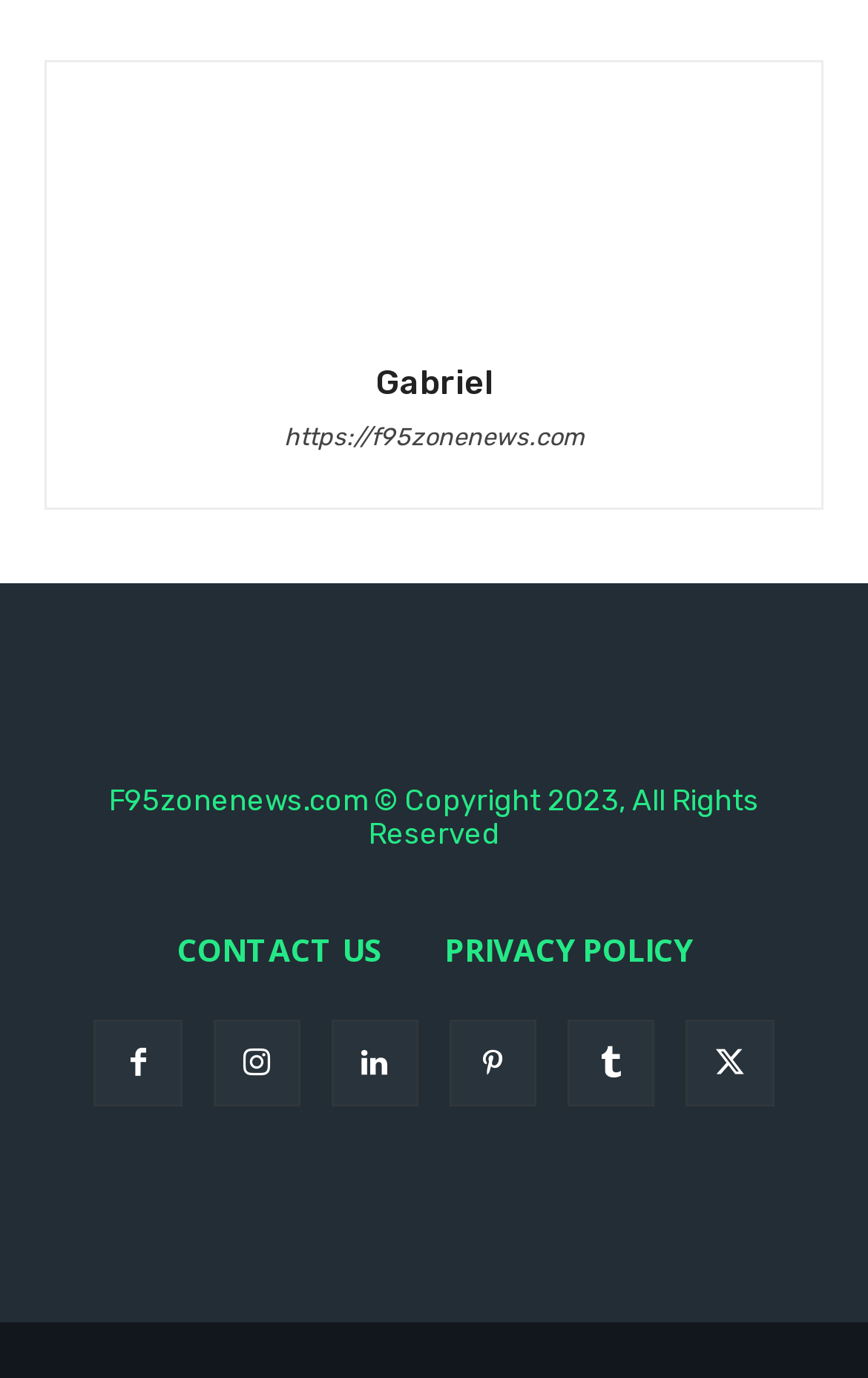Please determine the bounding box coordinates for the element that should be clicked to follow these instructions: "Visit the About Us page".

None